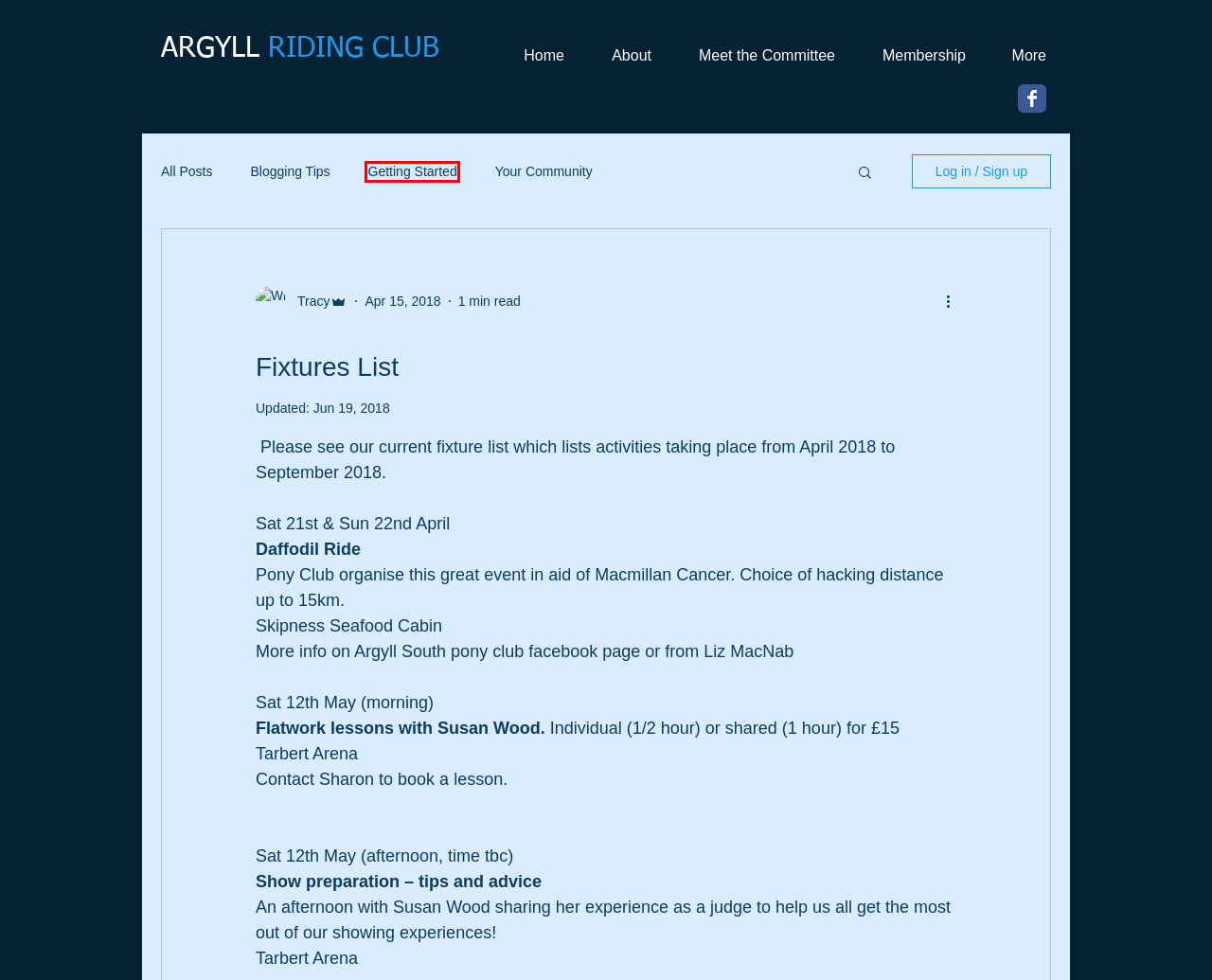You are provided with a screenshot of a webpage containing a red rectangle bounding box. Identify the webpage description that best matches the new webpage after the element in the bounding box is clicked. Here are the potential descriptions:
A. ARC Blog | argyll-riding-club
B. Meet the Committee | argyll-riding-club
C. Winter League Final
D. About | argyll-riding-club
E. Blogging Tips
F. Getting Started
G. Argyll Riding Club
H. Membership | argyll-riding-club

F